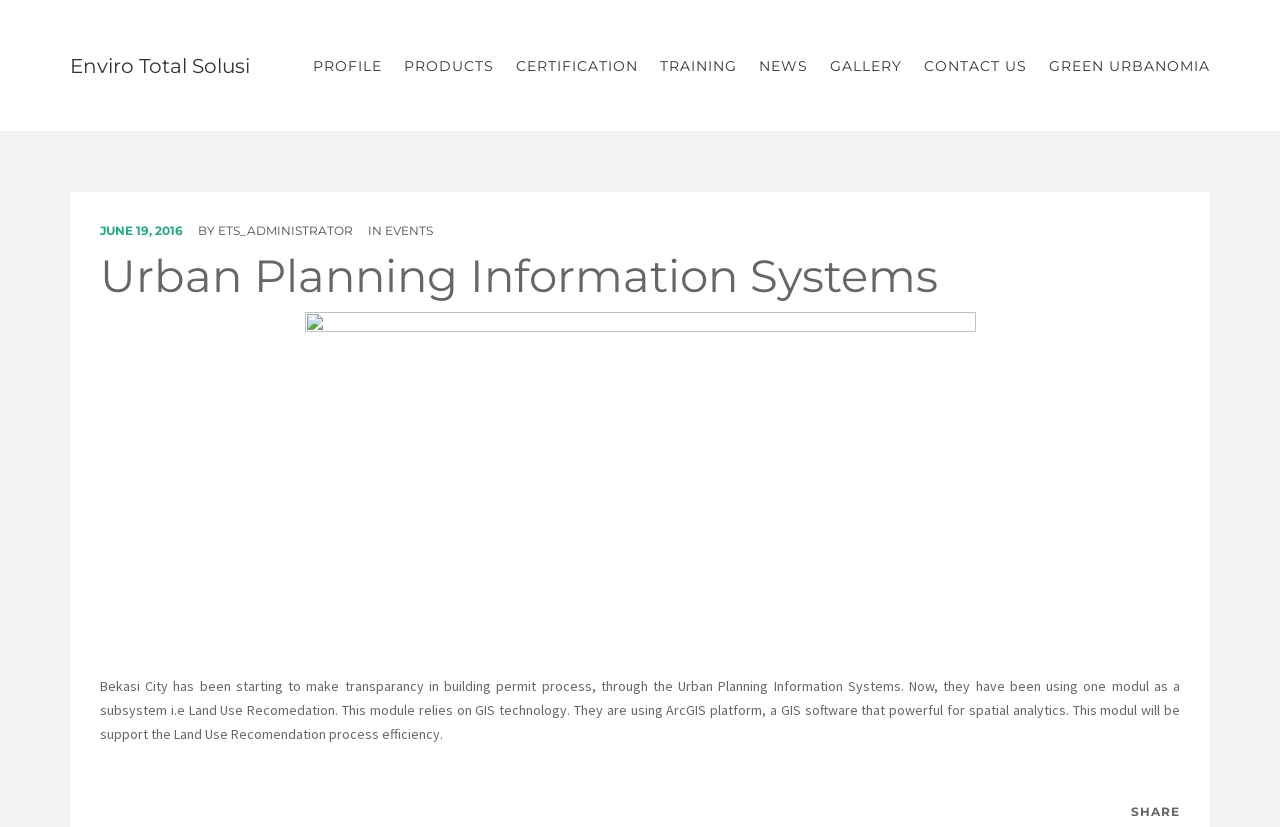Answer the question in one word or a short phrase:
What is the purpose of the Urban Planning Information Systems?

Transparency in building permit process